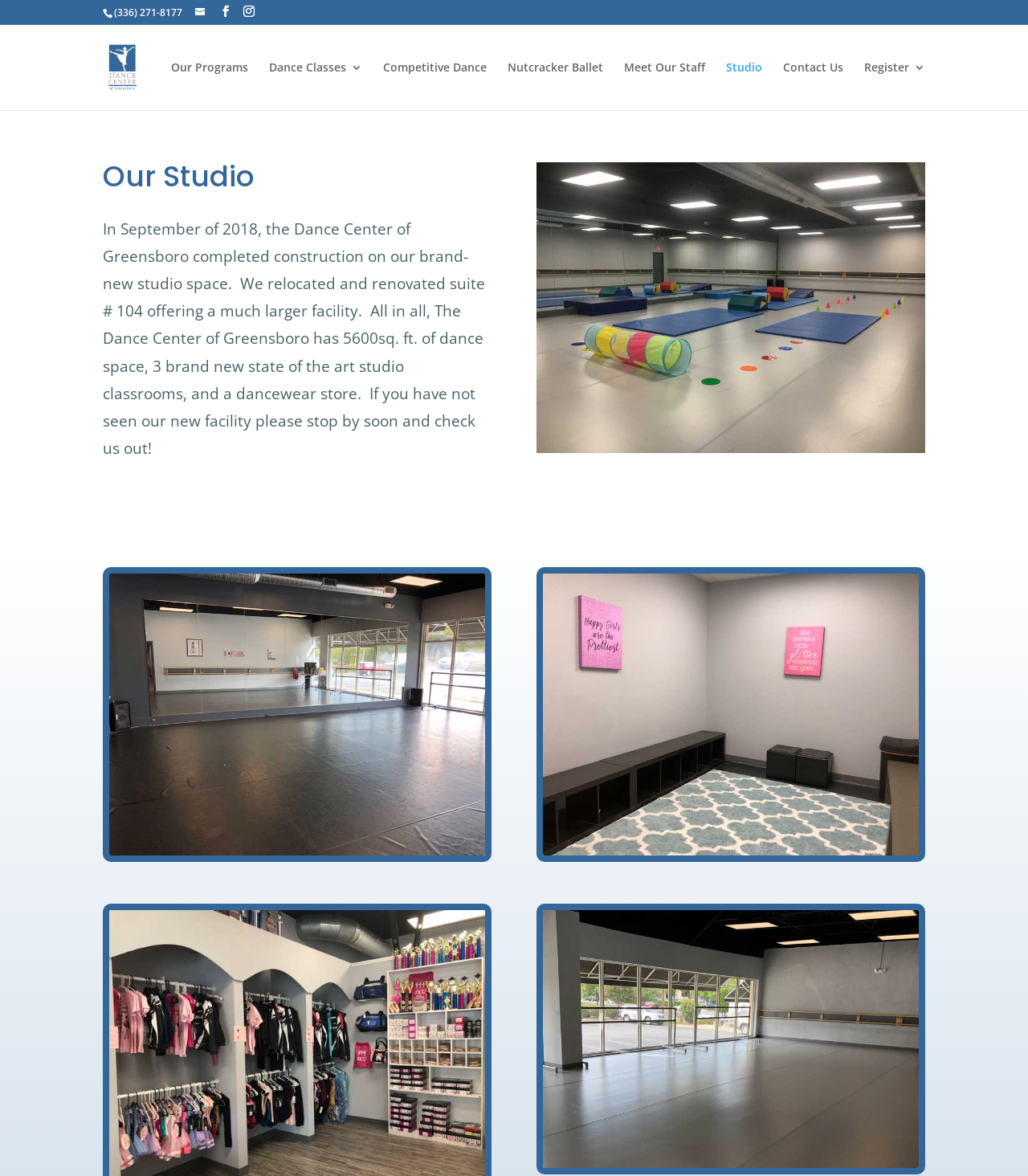Determine the bounding box coordinates for the clickable element to execute this instruction: "Call the studio". Provide the coordinates as four float numbers between 0 and 1, i.e., [left, top, right, bottom].

[0.111, 0.005, 0.177, 0.016]